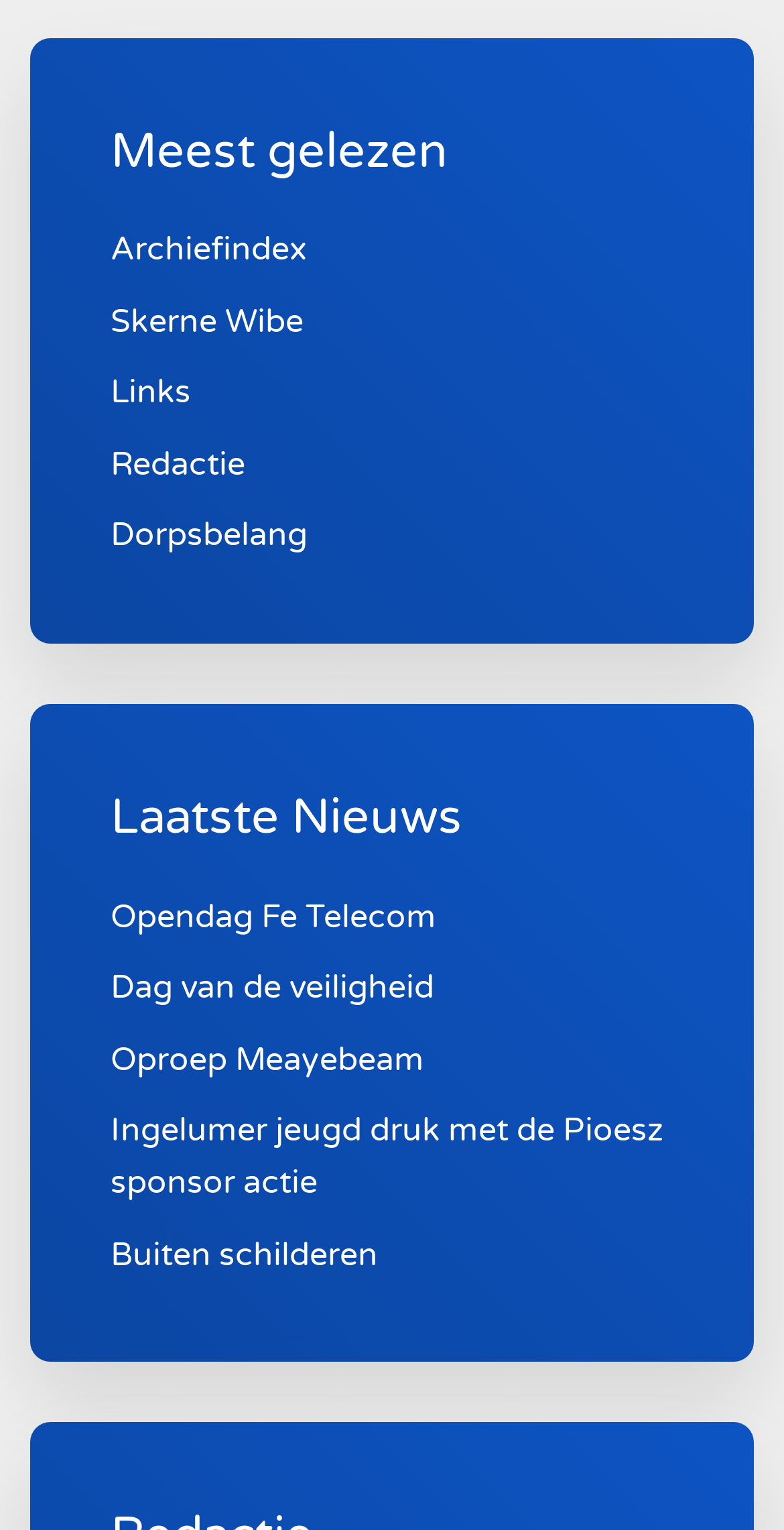Determine the bounding box coordinates of the section to be clicked to follow the instruction: "Read about Digital Assurance". The coordinates should be given as four float numbers between 0 and 1, formatted as [left, top, right, bottom].

None